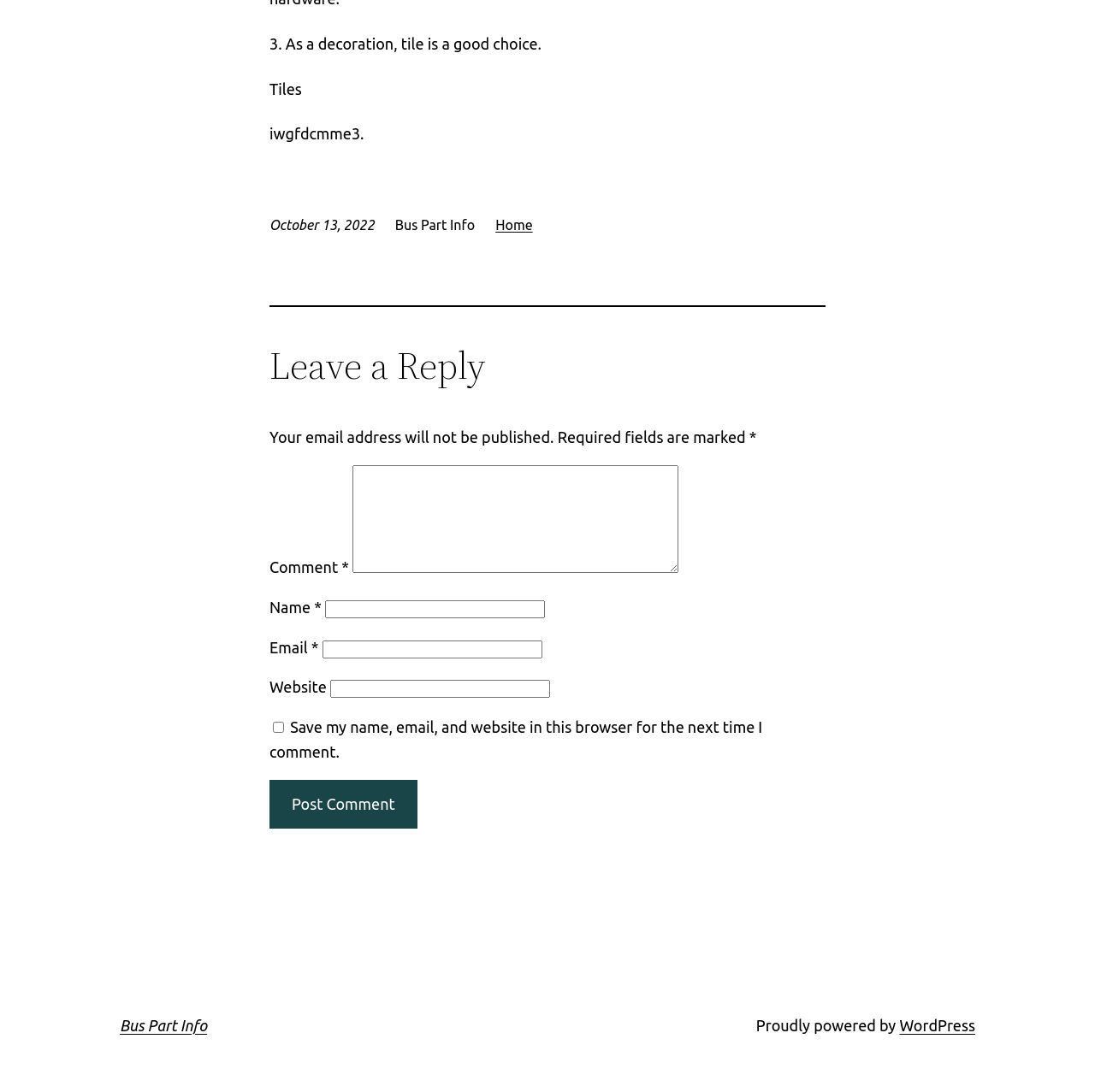What is the name of the platform powering the website?
Answer briefly with a single word or phrase based on the image.

WordPress